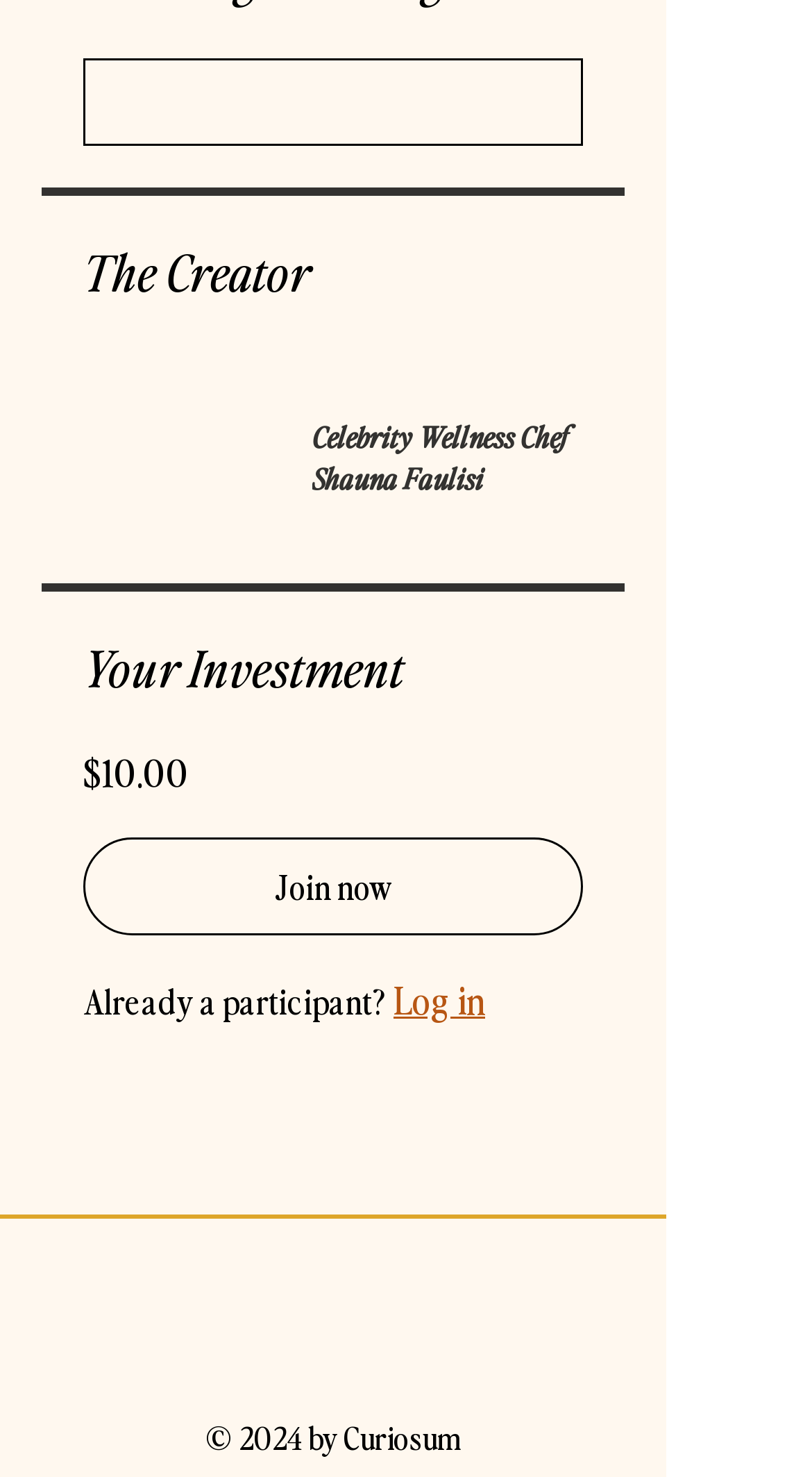What social media platform is linked?
Based on the image, answer the question with as much detail as possible.

I found the answer by looking at the link element with the text 'Instagram' which is a sub-element of the list element with the text 'Social Bar'.